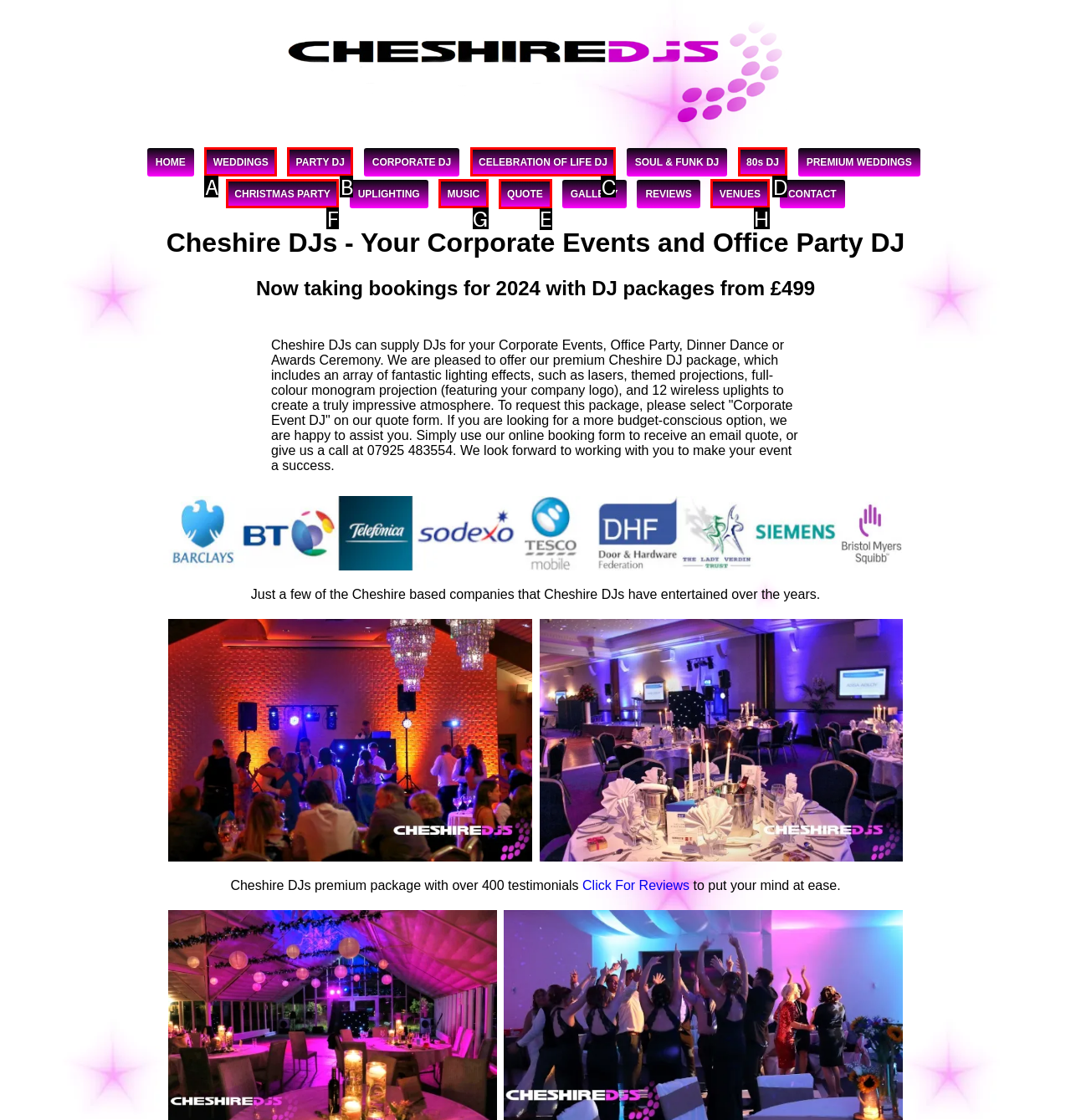Identify which lettered option to click to carry out the task: Get a QUOTE. Provide the letter as your answer.

E